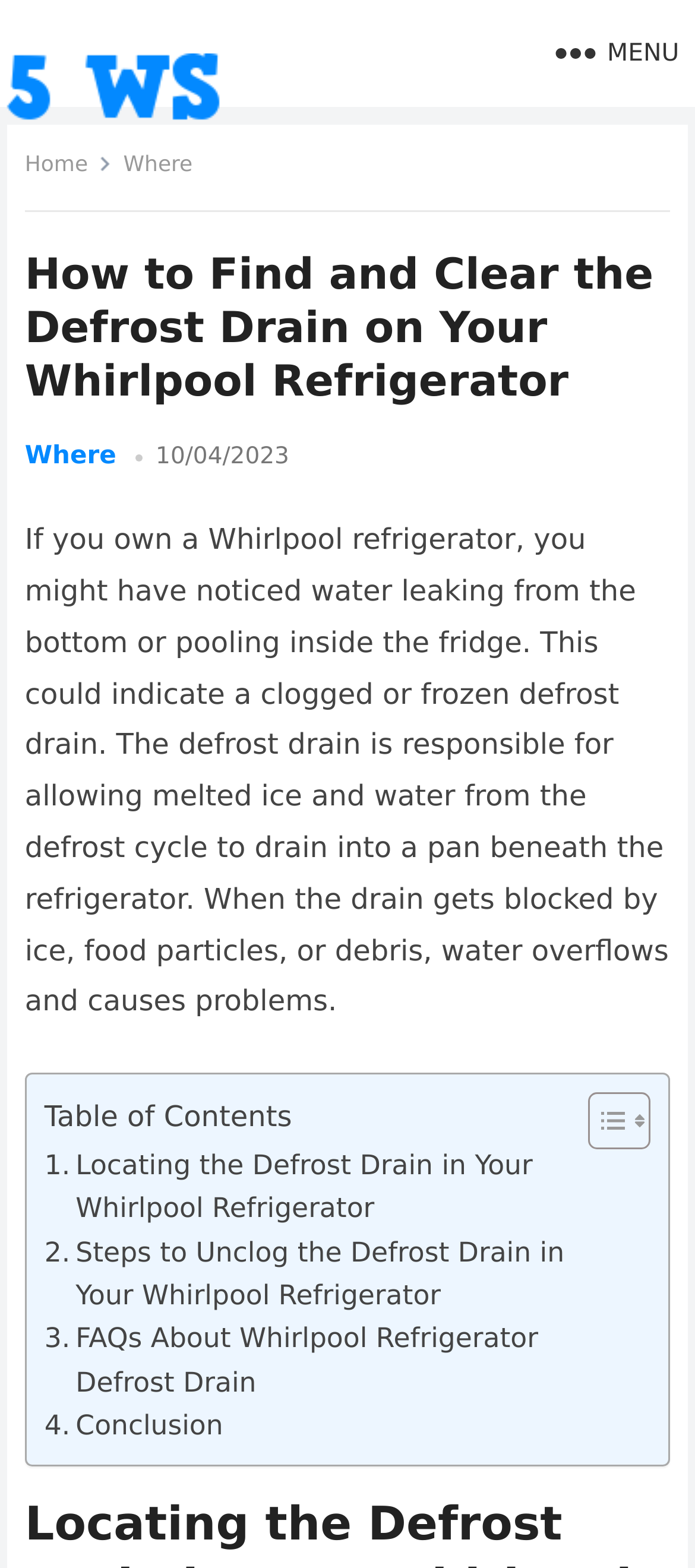Specify the bounding box coordinates of the area to click in order to follow the given instruction: "Click the link to read the Conclusion."

[0.064, 0.895, 0.321, 0.923]